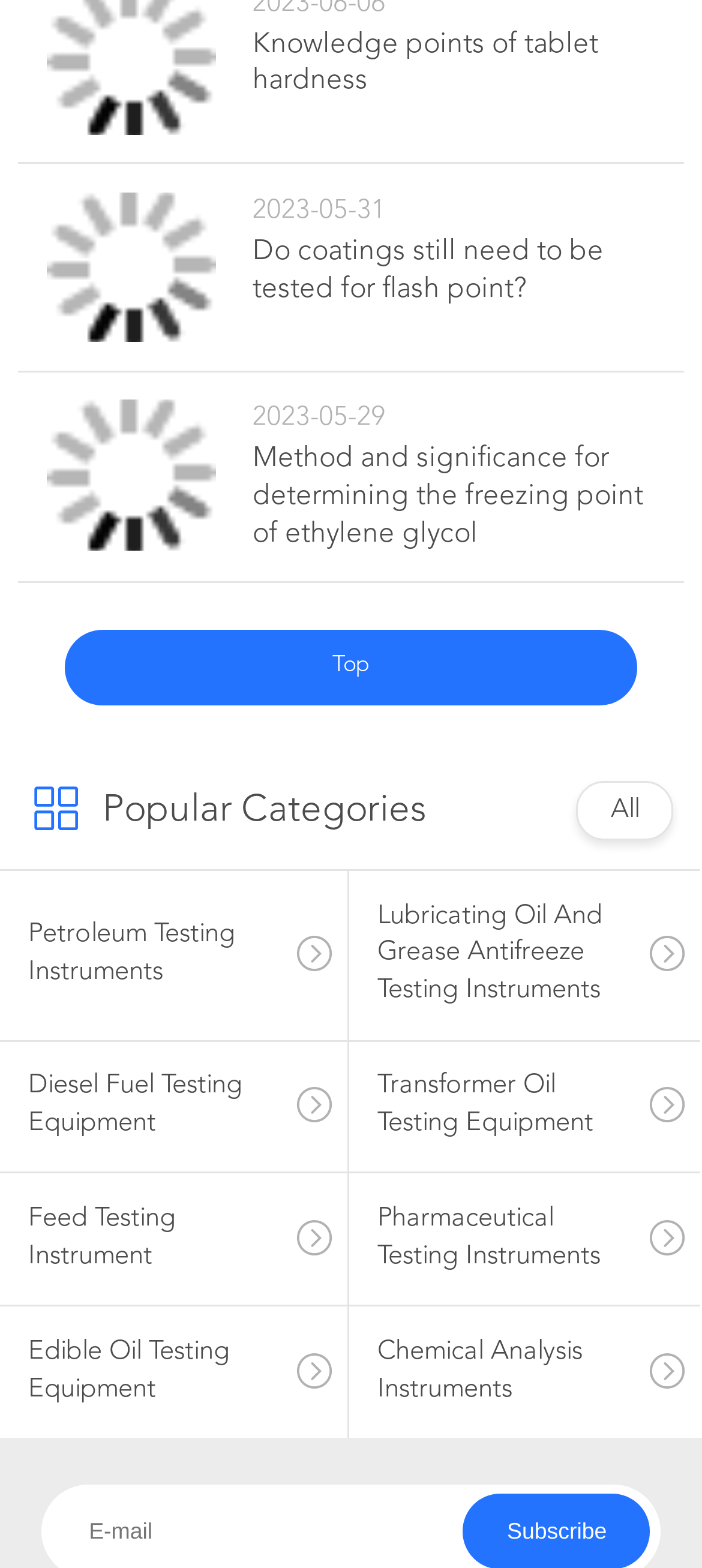Please pinpoint the bounding box coordinates for the region I should click to adhere to this instruction: "View knowledge points of tablet hardness".

[0.36, 0.017, 0.933, 0.064]